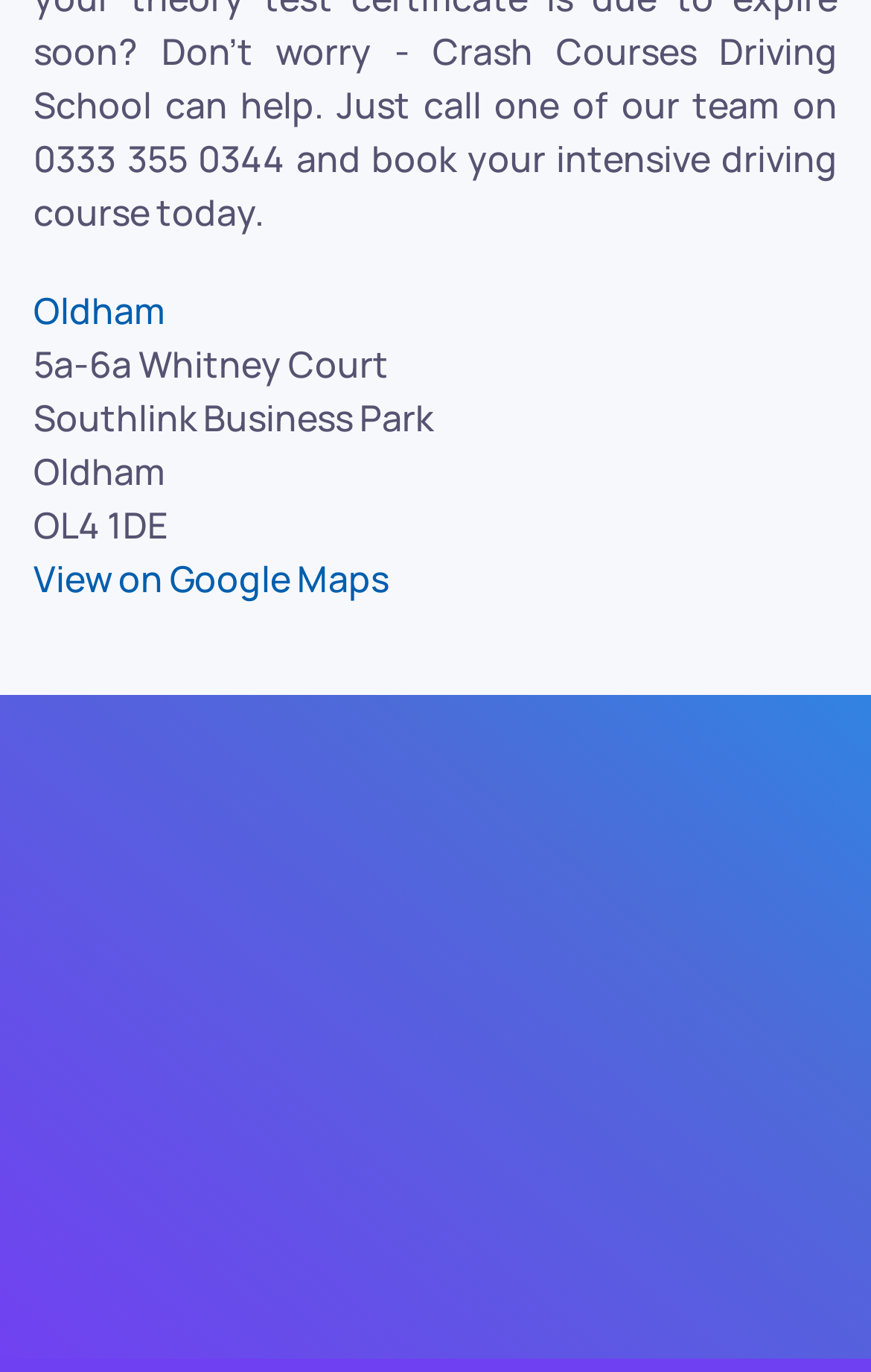Using the provided description: "Cookie Policy", find the bounding box coordinates of the corresponding UI element. The output should be four float numbers between 0 and 1, in the format [left, top, right, bottom].

[0.528, 0.653, 0.892, 0.718]